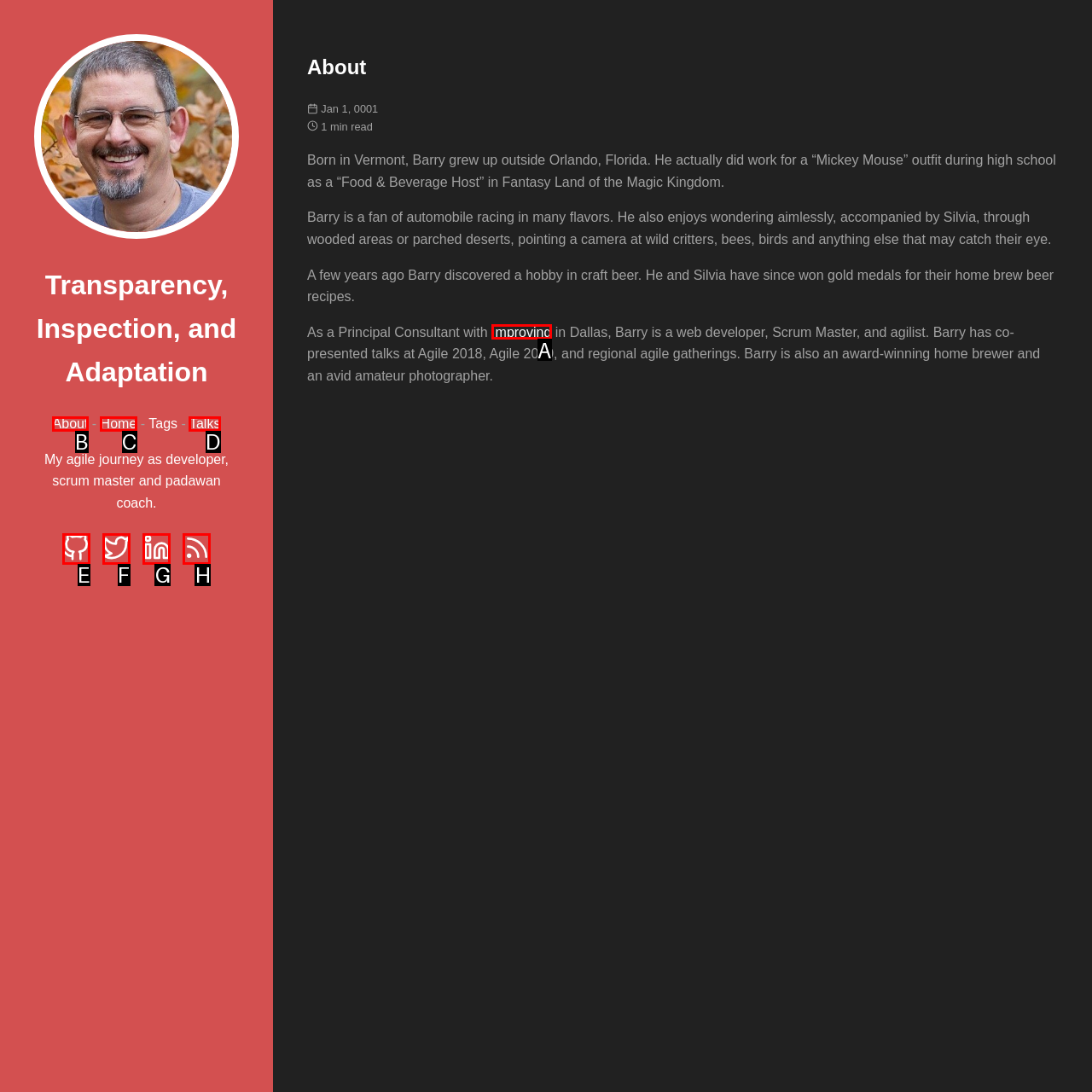Given the description: rss, identify the matching HTML element. Provide the letter of the correct option.

H